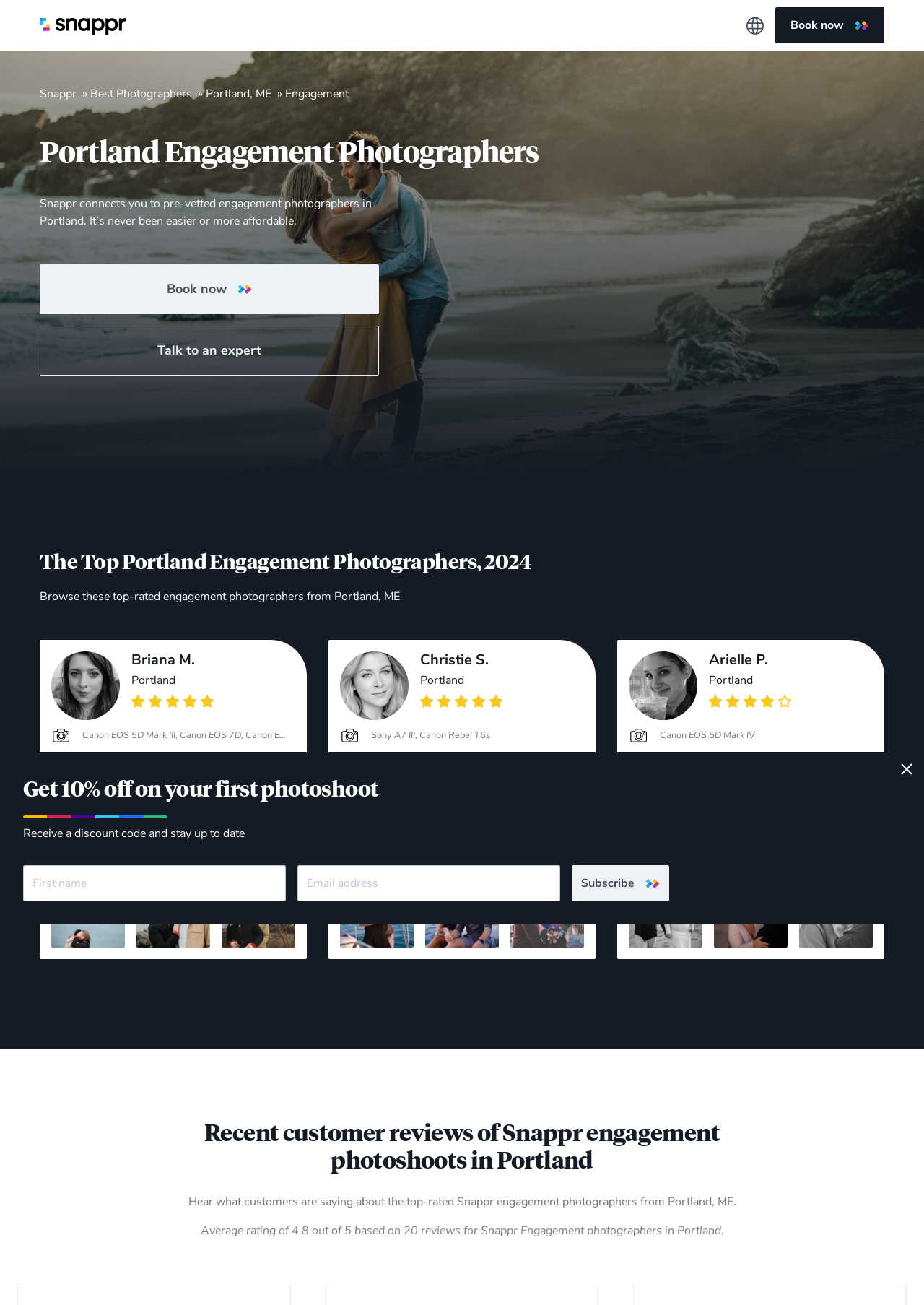What is the camera model used by Christie S.?
Analyze the image and provide a thorough answer to the question.

The camera models used by Christie S. are mentioned in the StaticText element 'Sony A7 III, Canon Rebel T6s' with bounding box coordinates [0.402, 0.558, 0.53, 0.568].